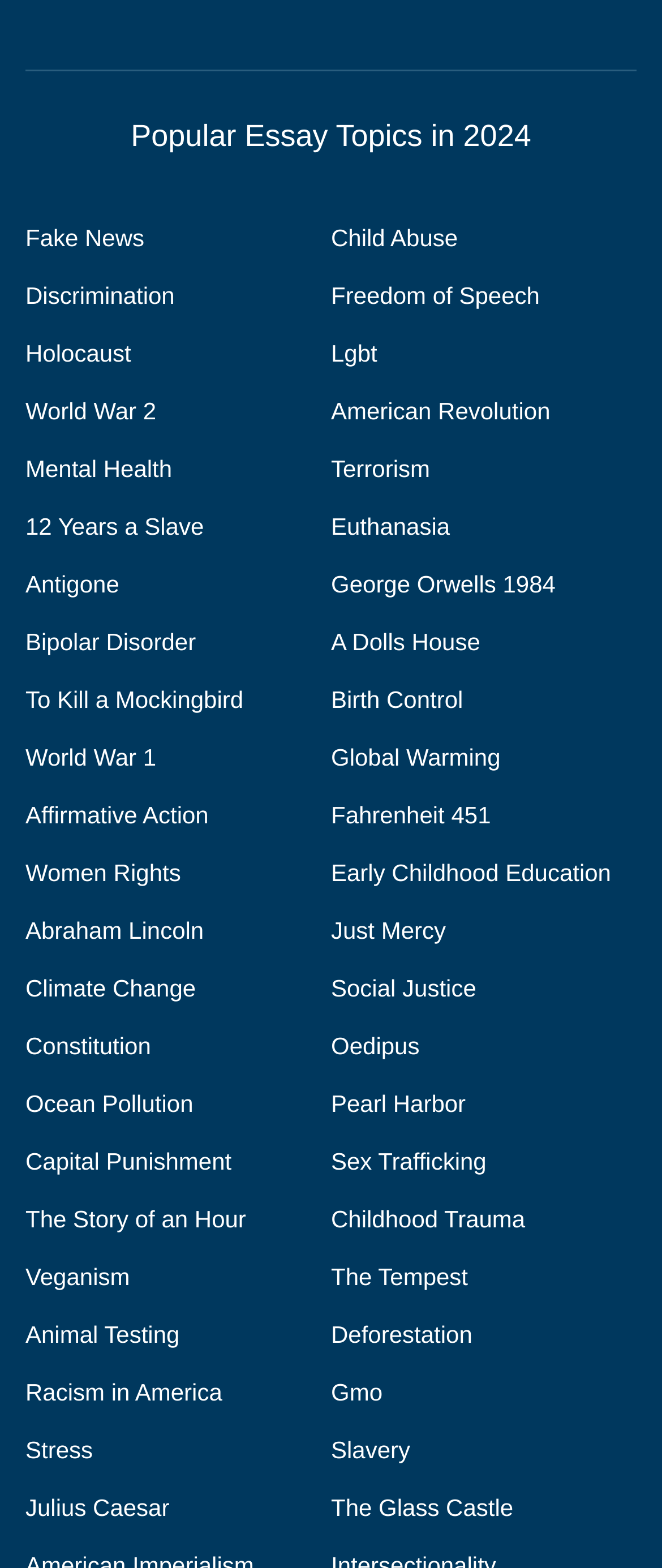Highlight the bounding box coordinates of the element that should be clicked to carry out the following instruction: "Explore the 'Discrimination' topic". The coordinates must be given as four float numbers ranging from 0 to 1, i.e., [left, top, right, bottom].

[0.038, 0.18, 0.264, 0.197]